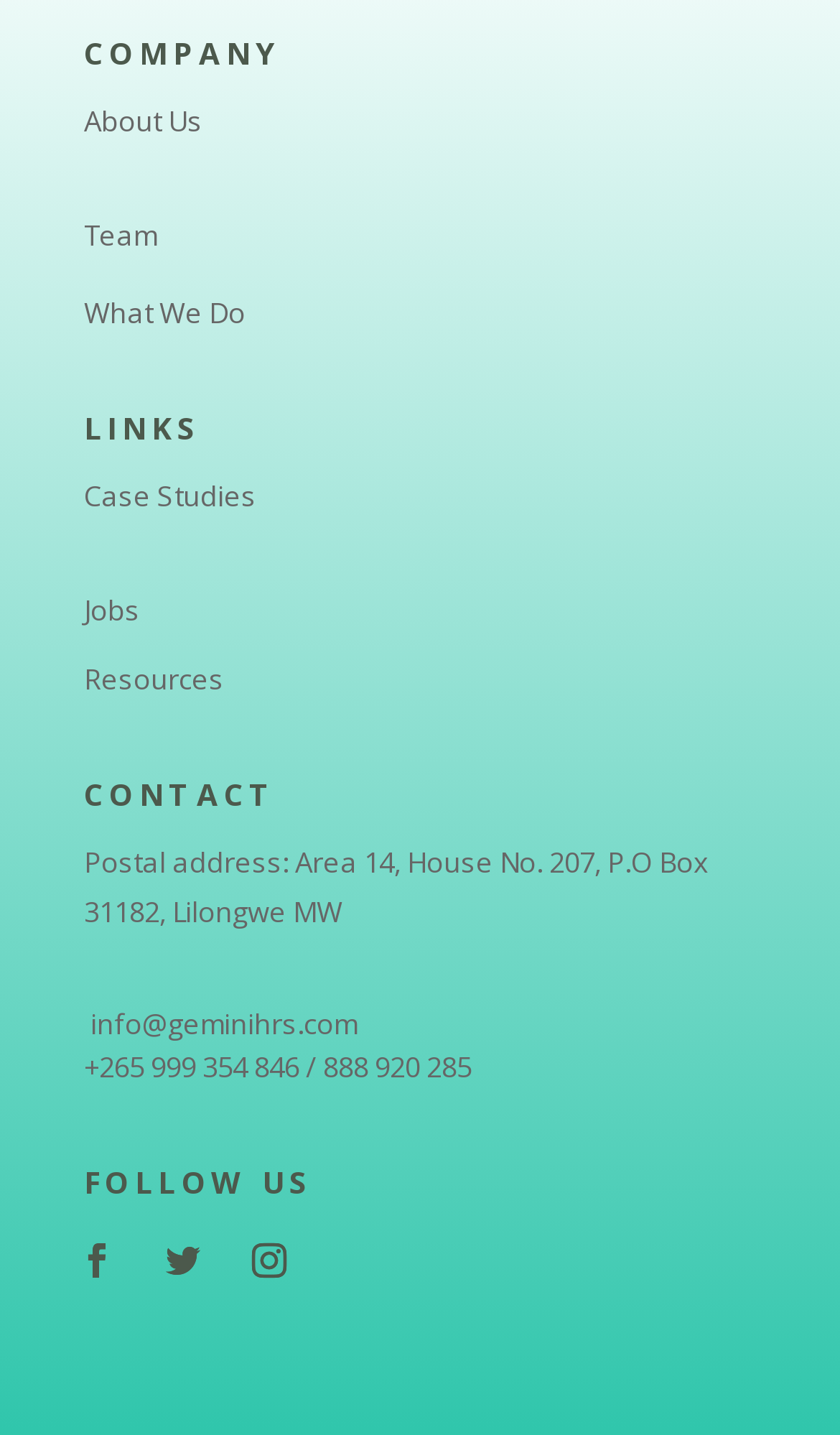Provide the bounding box coordinates in the format (top-left x, top-left y, bottom-right x, bottom-right y). All values are floating point numbers between 0 and 1. Determine the bounding box coordinate of the UI element described as: About Us

[0.1, 0.07, 0.241, 0.097]